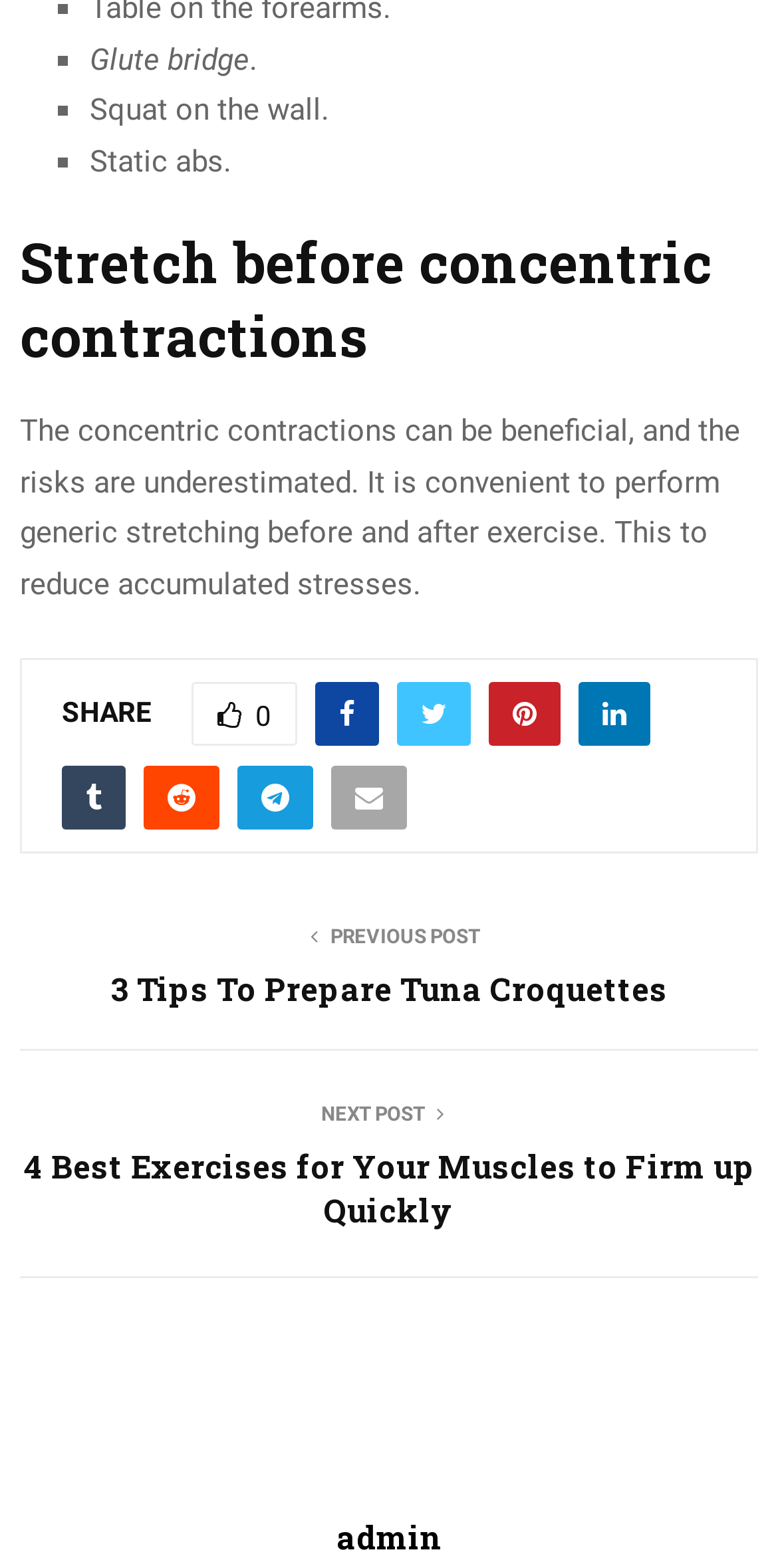Determine the bounding box coordinates for the area that needs to be clicked to fulfill this task: "Click on SHARE". The coordinates must be given as four float numbers between 0 and 1, i.e., [left, top, right, bottom].

[0.079, 0.443, 0.195, 0.464]